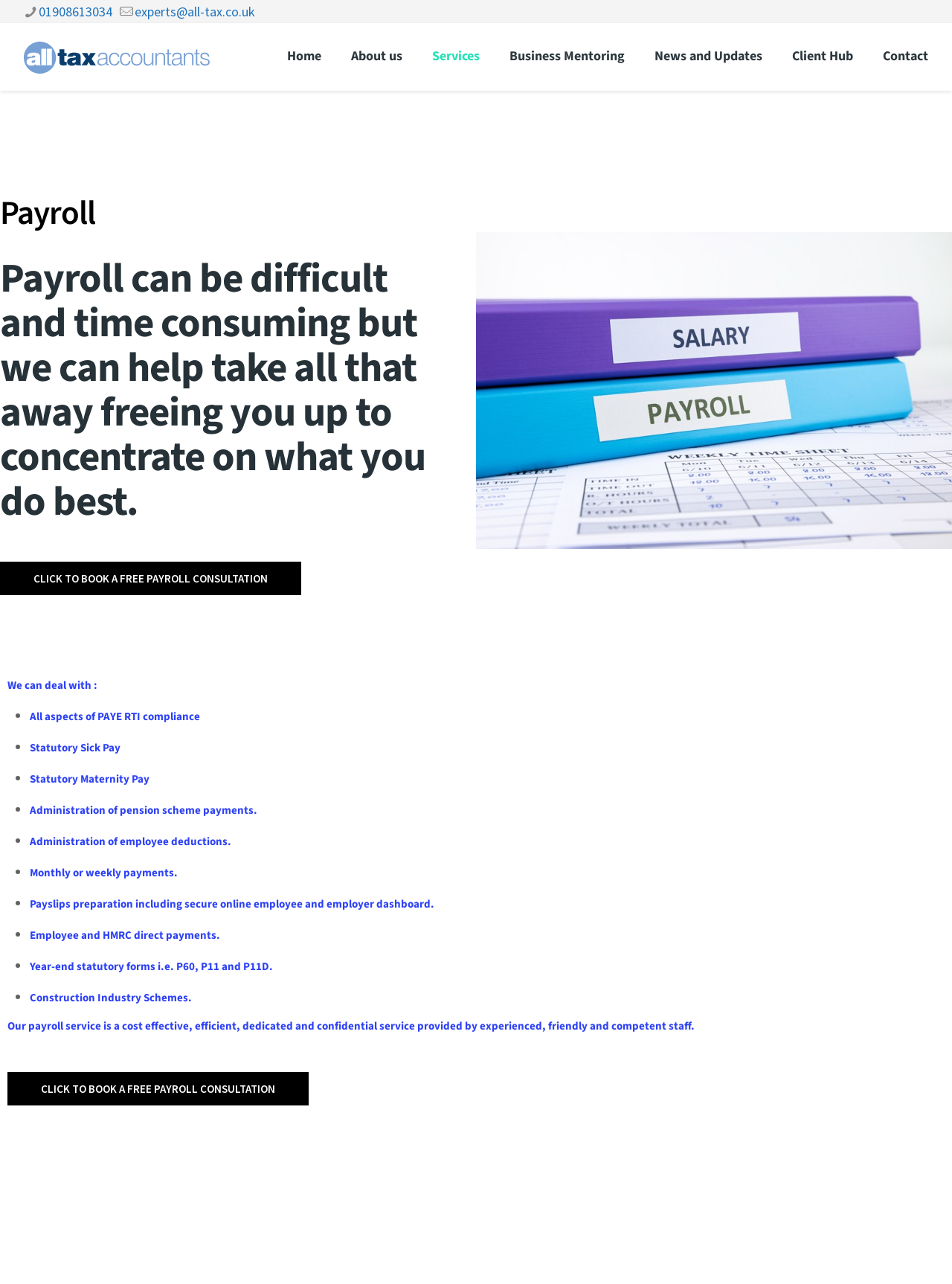Please identify the bounding box coordinates of the element's region that I should click in order to complete the following instruction: "click phone number". The bounding box coordinates consist of four float numbers between 0 and 1, i.e., [left, top, right, bottom].

[0.041, 0.002, 0.118, 0.016]